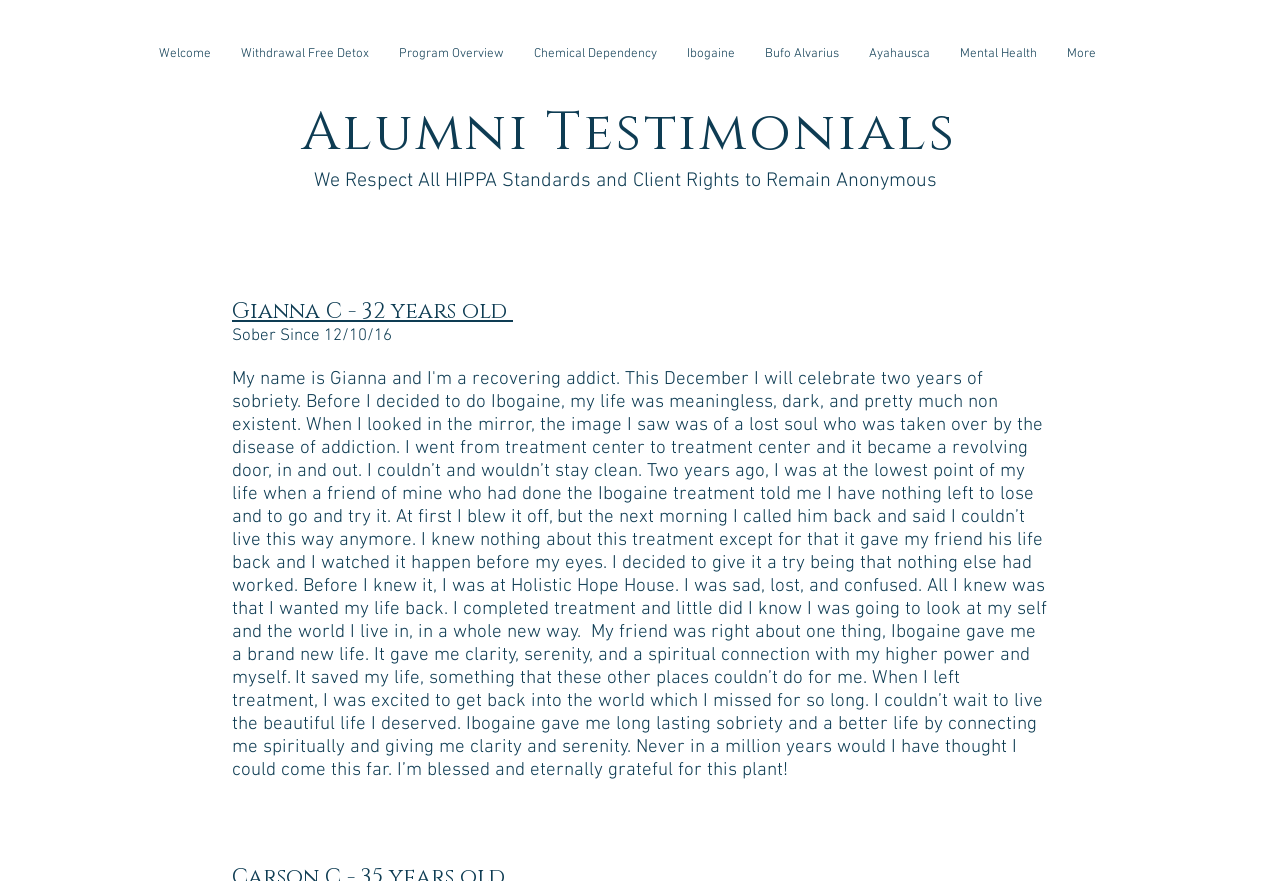Locate the bounding box coordinates of the element to click to perform the following action: 'Read Gianna C's testimonial'. The coordinates should be given as four float values between 0 and 1, in the form of [left, top, right, bottom].

[0.181, 0.337, 0.423, 0.37]